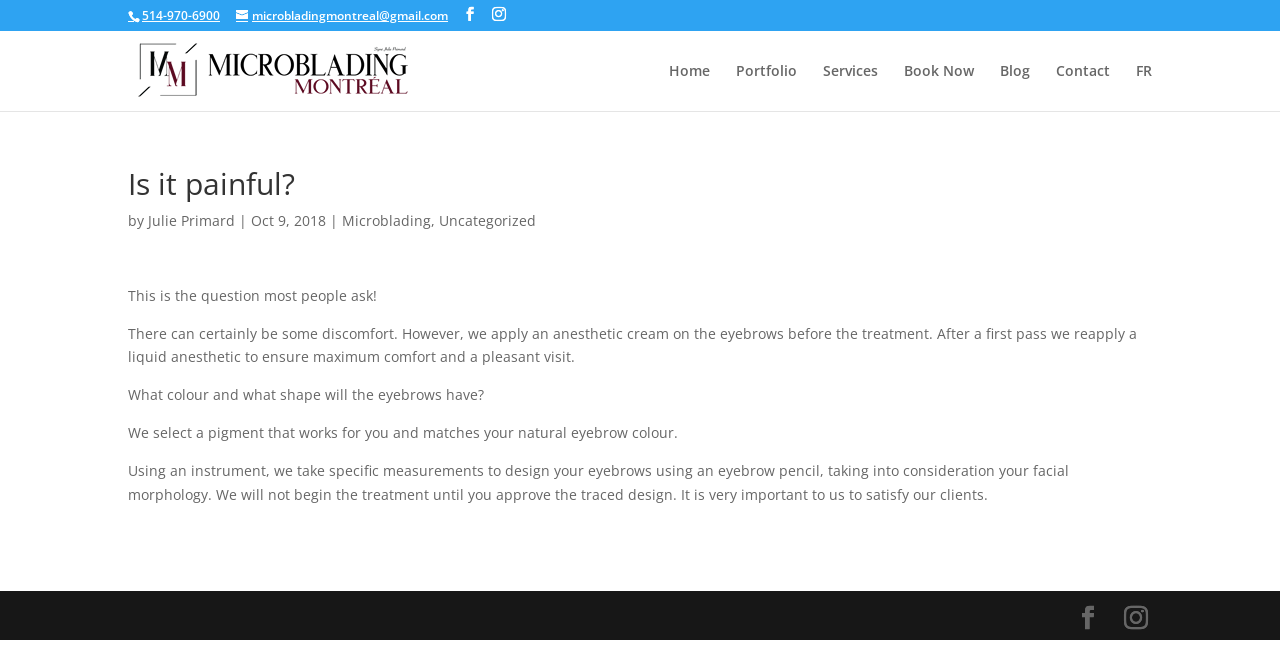What is the name of the author of the article?
Refer to the image and provide a concise answer in one word or phrase.

Julie Primard